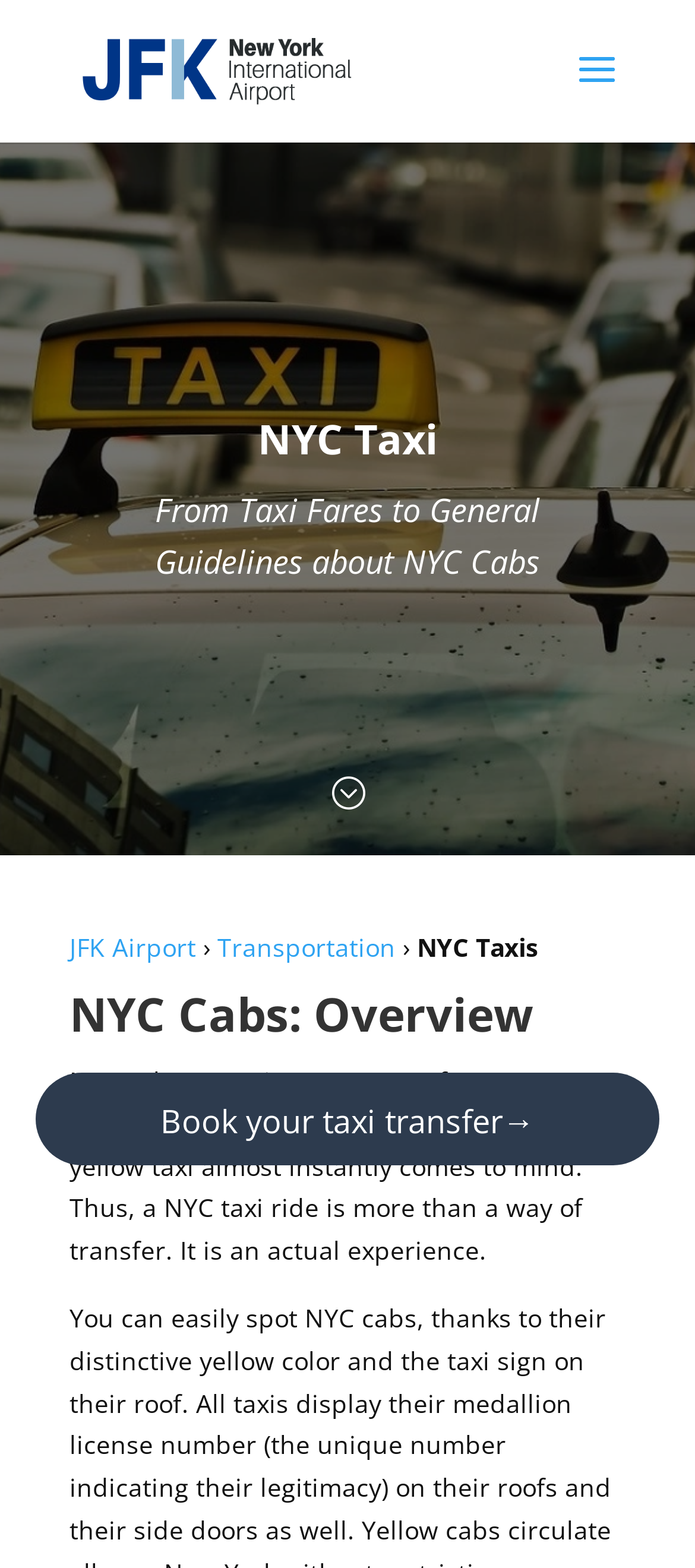Reply to the question with a single word or phrase:
What is the name of the airport mentioned?

JFK Airport